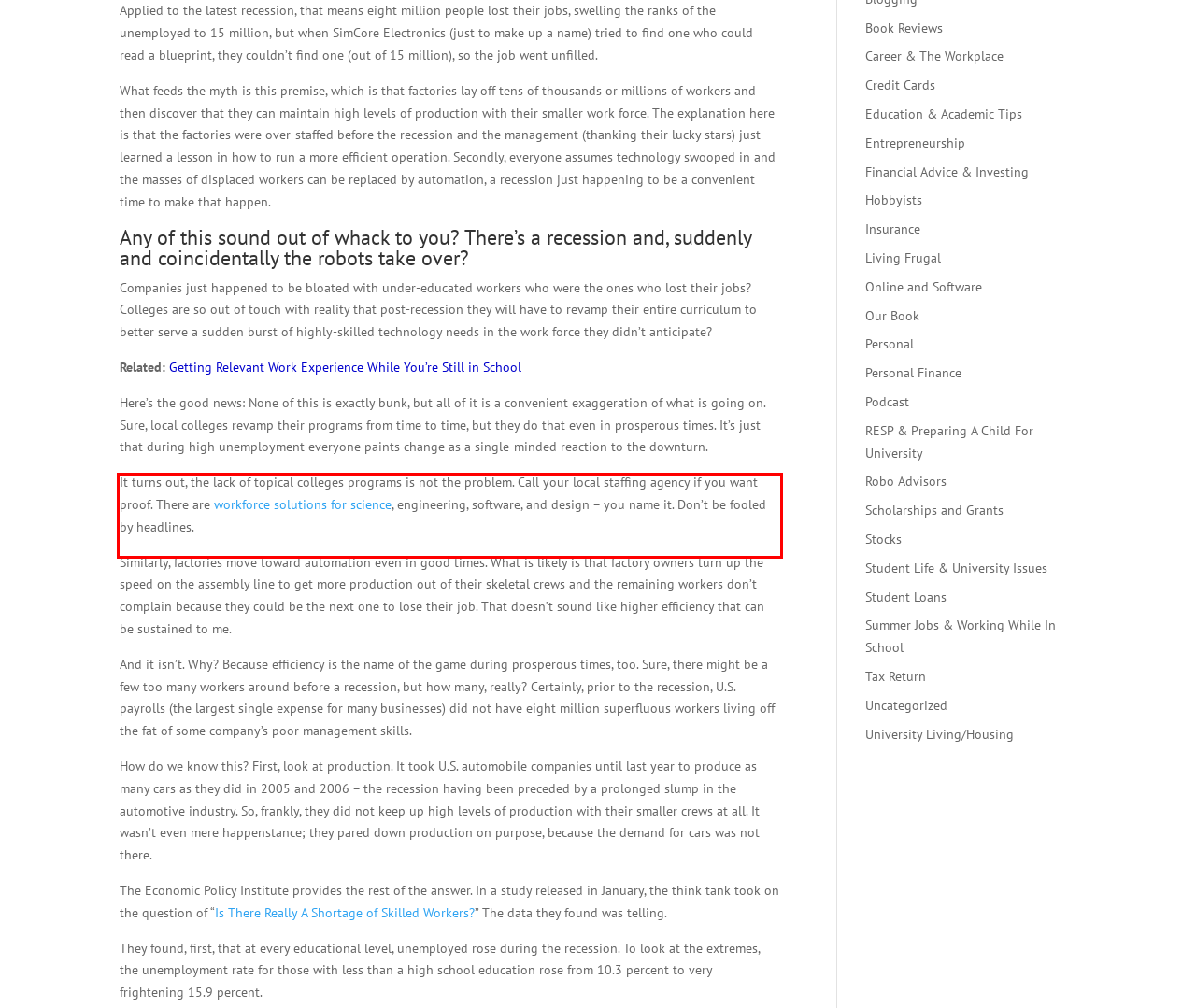Your task is to recognize and extract the text content from the UI element enclosed in the red bounding box on the webpage screenshot.

It turns out, the lack of topical colleges programs is not the problem. Call your local staffing agency if you want proof. There are workforce solutions for science, engineering, software, and design – you name it. Don’t be fooled by headlines.